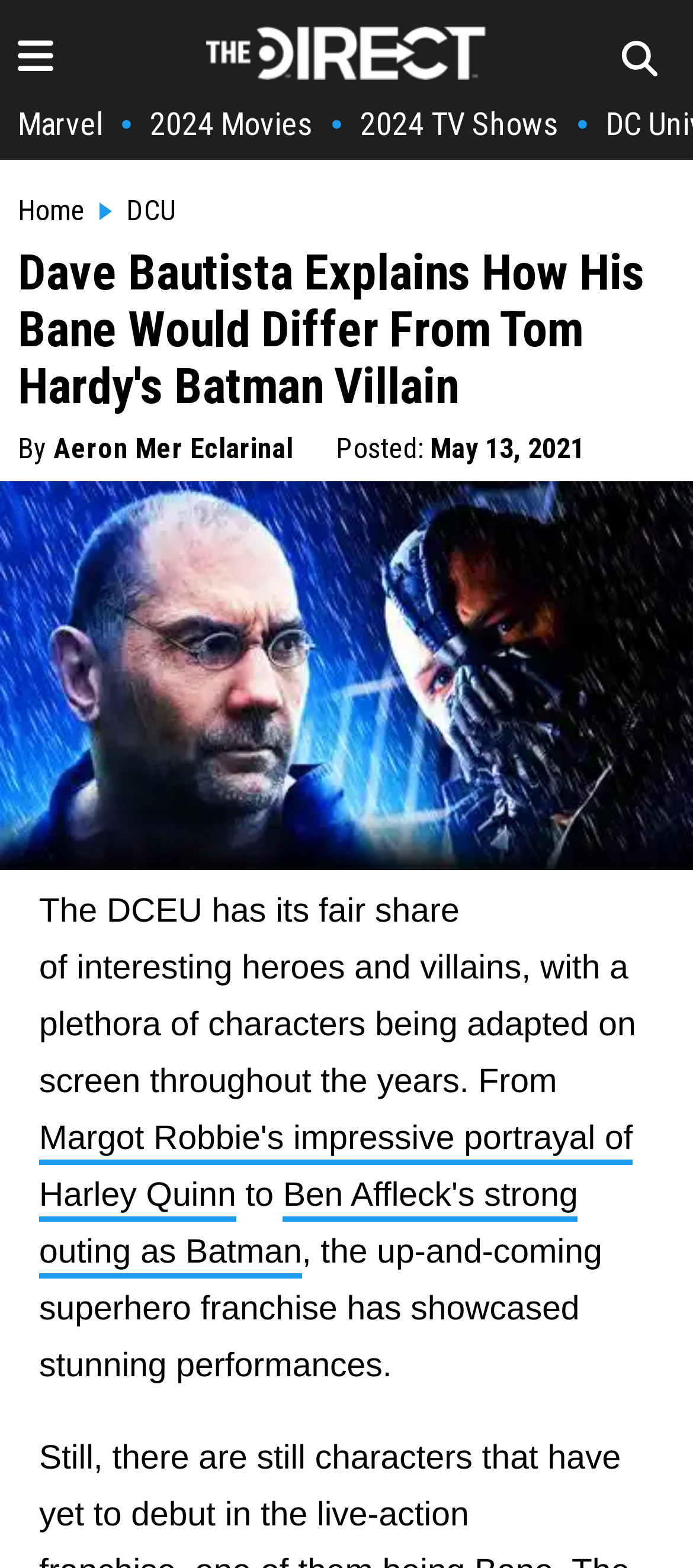Based on the element description 2024 Movies, identify the bounding box coordinates for the UI element. The coordinates should be in the format (top-left x, top-left y, bottom-right x, bottom-right y) and within the 0 to 1 range.

[0.216, 0.067, 0.452, 0.091]